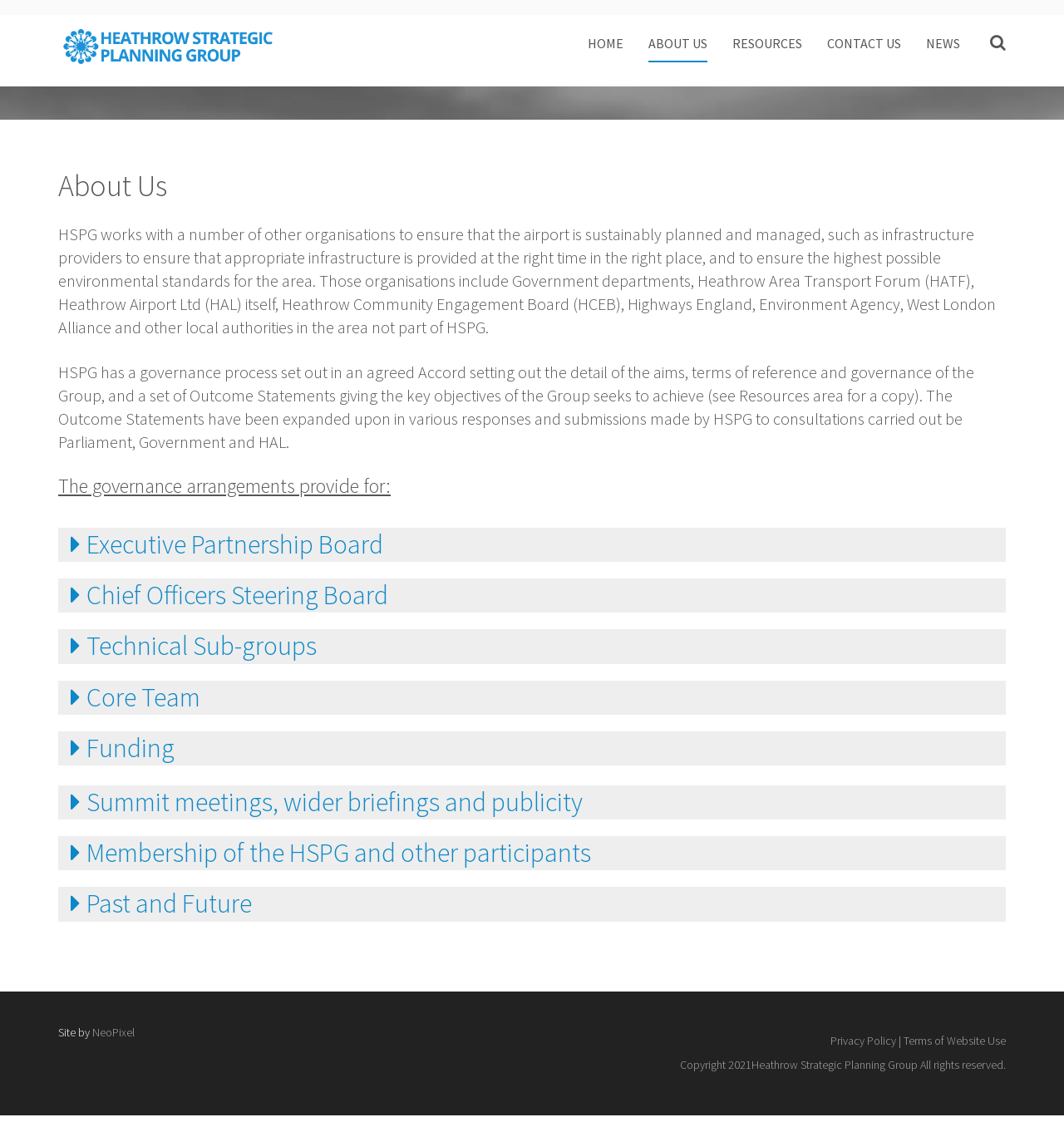Deliver a detailed narrative of the webpage's visual and textual elements.

The webpage is about the Heathrow Strategic Planning Group, specifically its "About Us" section. At the top left of the page, there is a small image. Above the main content area, there is a navigation menu with five links: "HOME", "ABOUT US", "RESOURCES", "CONTACT US", and "NEWS".

The main content area is divided into sections. The first section has a heading "About Us" and describes the group's role in sustainably planning and managing the airport, including its collaborations with other organizations. Below this, there are two paragraphs of text explaining the group's governance process and its objectives.

The next section has a heading "The governance arrangements provide for:" and lists several subheadings, including "Executive Partnership Board", "Chief Officers Steering Board", "Technical Sub-groups", "Core Team", "Funding", "Summit meetings, wider briefings and publicity", "Membership of the HSPG and other participants", and "Past and Future".

At the bottom of the page, there is a footer section with several links and pieces of text. From left to right, there is a text "Site by", a link to "NeoPixel", a link to "Privacy Policy", a separator "|", a link to "Terms of Website Use", and a copyright notice "Copyright 2021 Heathrow Strategic Planning Group All rights reserved."